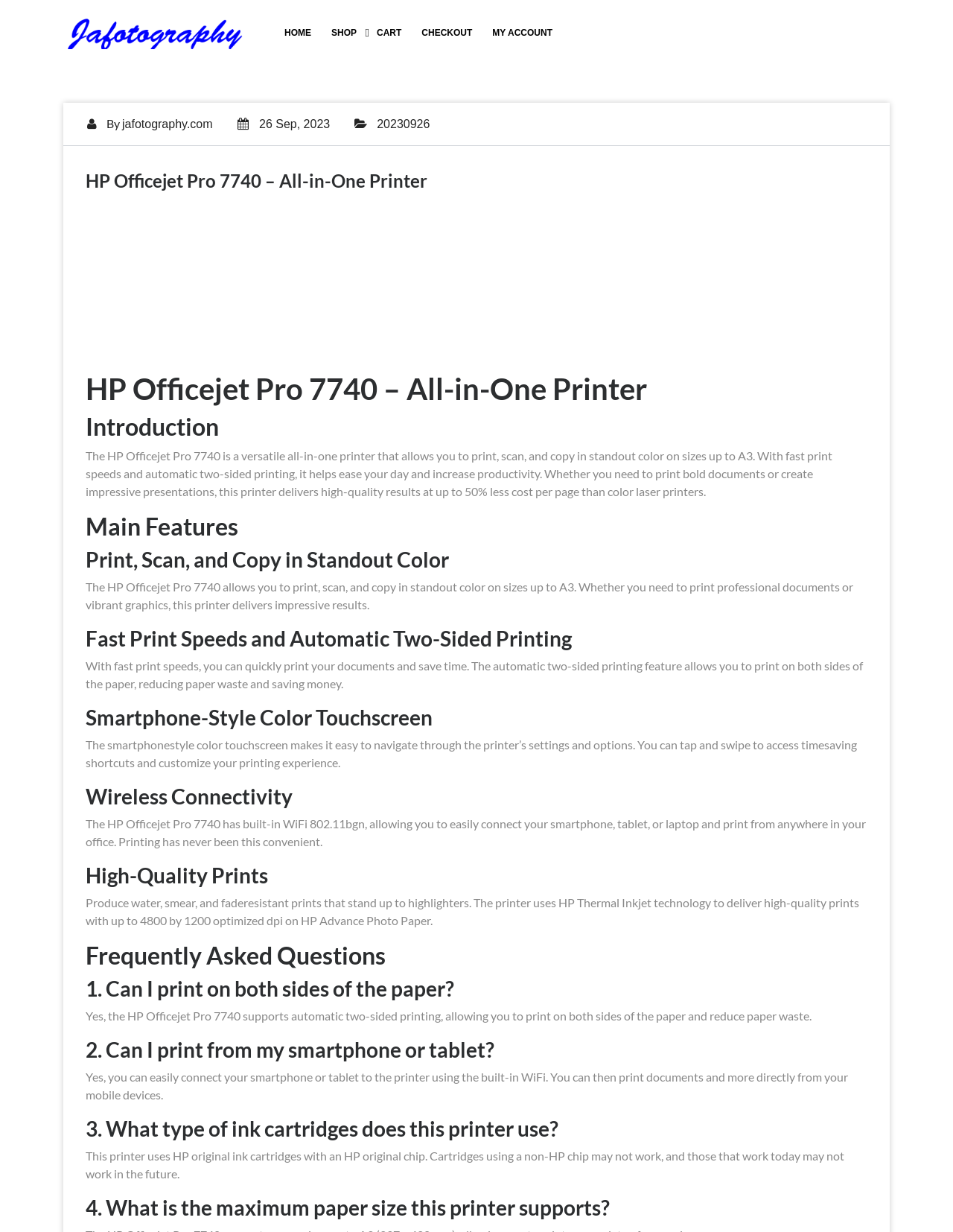Give a detailed account of the webpage's layout and content.

The webpage is about the HP Officejet Pro 7740, an all-in-one printer. At the top left corner, there is a logo and a link to "jafotography" with an image of the same name. Next to it is a static text "Welcome to jafotography". 

On the top right corner, there is a navigation menu with links to "HOME", "SHOP", "CART", "CHECKOUT", and "MY ACCOUNT". Below the navigation menu, there is a static text "By" followed by a link to "jafotography.com" and another link with a calendar icon and the date "26 Sep, 2023". 

The main content of the webpage starts with a heading "HP Officejet Pro 7740 – All-in-One Printer" followed by a brief introduction to the printer. The introduction is a static text that describes the printer's features, such as printing, scanning, and copying in standout color on sizes up to A3, fast print speeds, and automatic two-sided printing.

Below the introduction, there are several sections with headings, including "Main Features", "Print, Scan, and Copy in Standout Color", "Fast Print Speeds and Automatic Two-Sided Printing", "Smartphone-Style Color Touchscreen", "Wireless Connectivity", "High-Quality Prints", and "Frequently Asked Questions". Each section has a static text that provides more information about the corresponding feature.

The "Frequently Asked Questions" section has four questions with headings, and each question has a static text that provides the answer. The questions are about printing on both sides of the paper, printing from a smartphone or tablet, the type of ink cartridges used, and the maximum paper size supported.